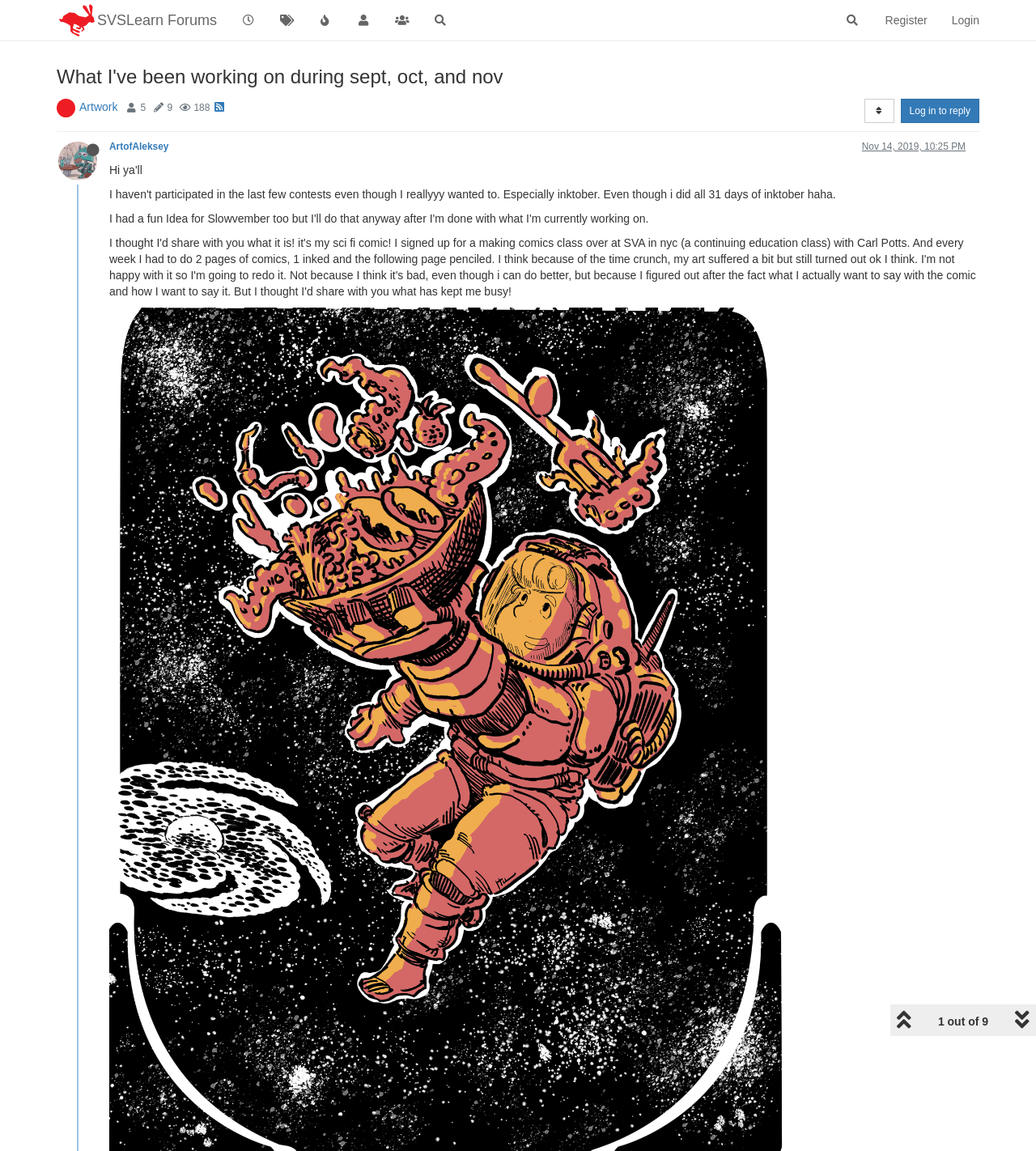What is the purpose of the button with the icon ''?
Give a detailed response to the question by analyzing the screenshot.

I determined the answer by looking at the button element with the icon '' which is a sibling of the link element with the text 'Log in to reply'.